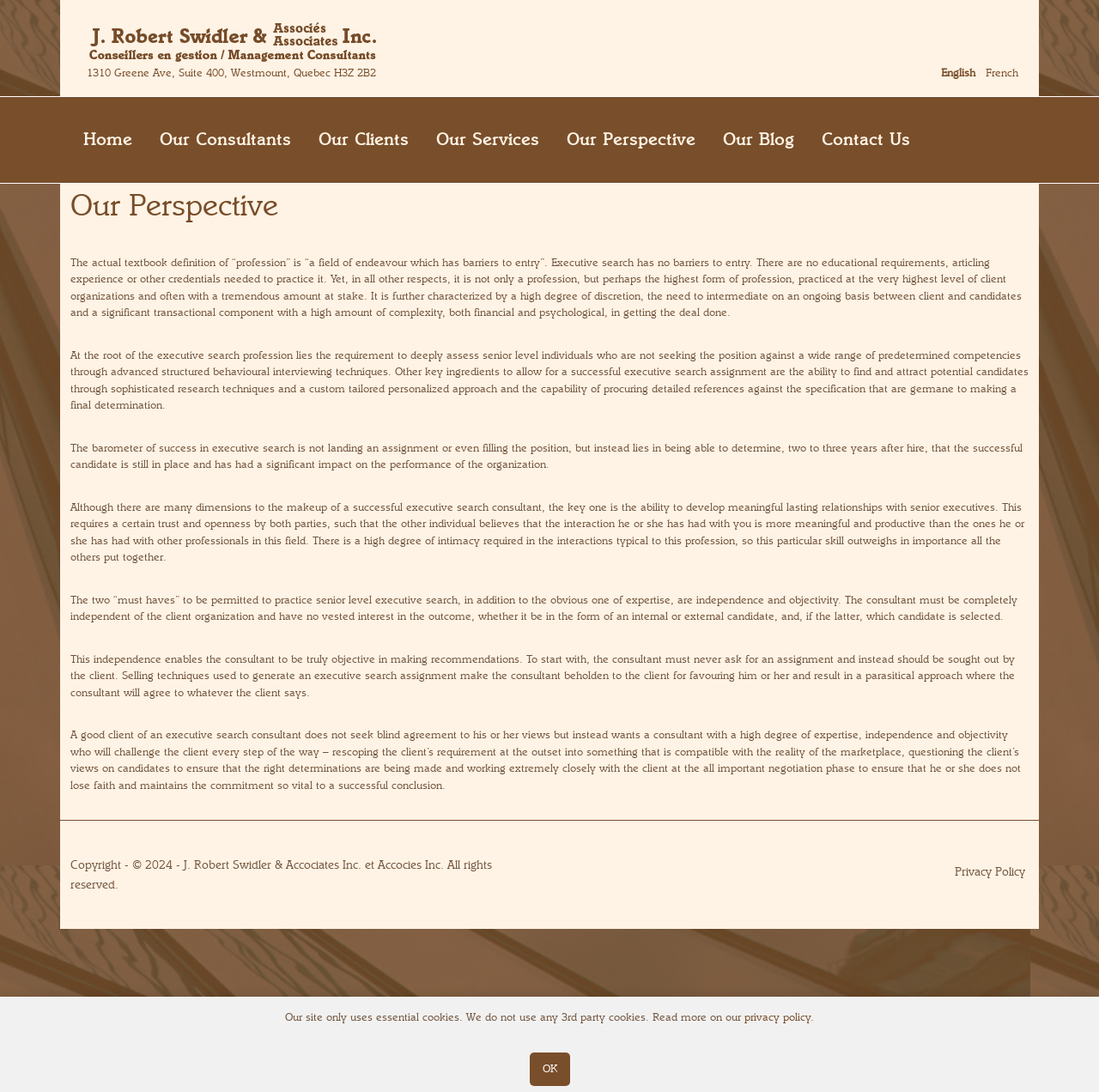Find the bounding box coordinates corresponding to the UI element with the description: "privacy policy.". The coordinates should be formatted as [left, top, right, bottom], with values as floats between 0 and 1.

[0.677, 0.925, 0.741, 0.938]